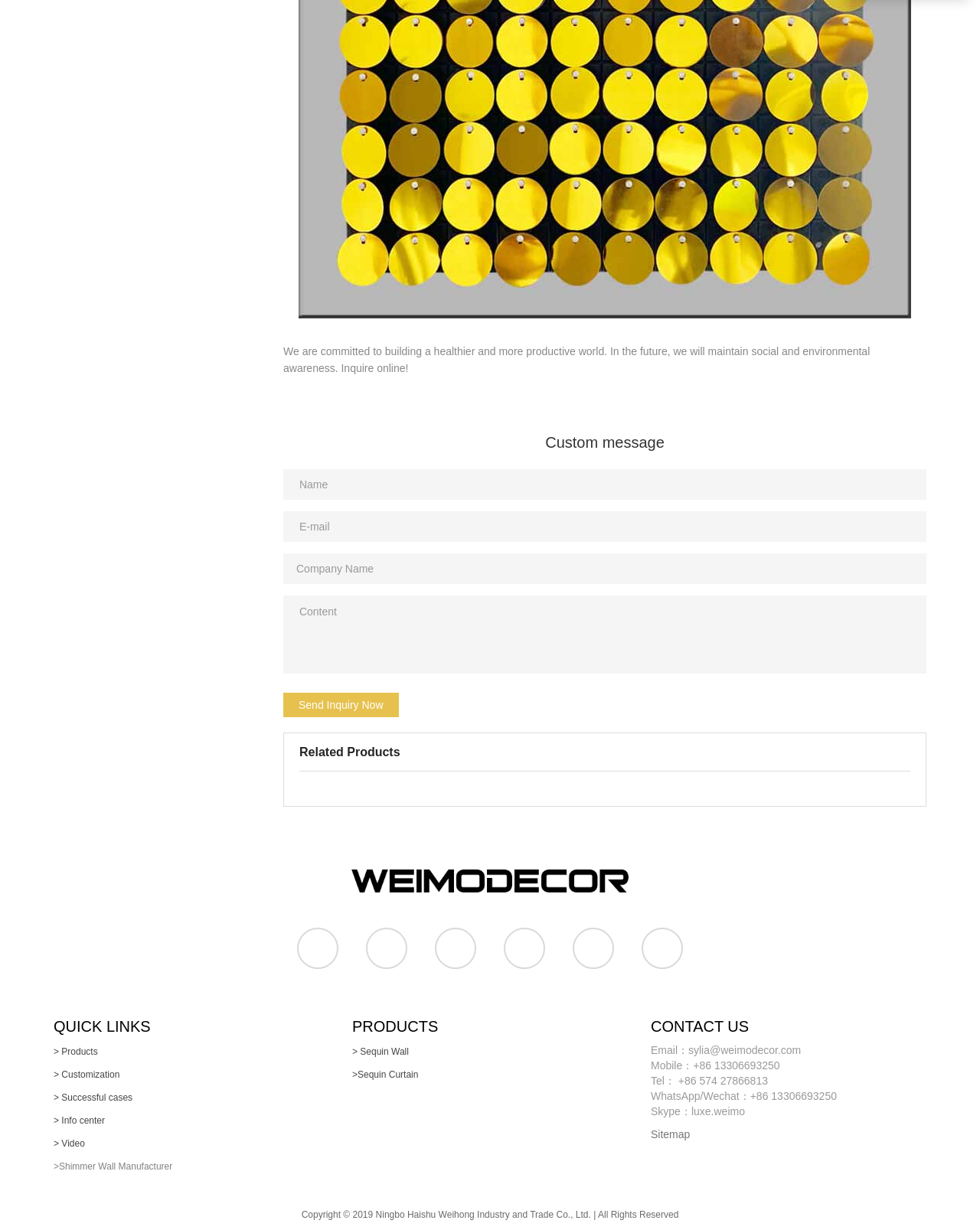Carefully observe the image and respond to the question with a detailed answer:
How many links are there in the 'QUICK LINKS' section?

I counted the number of links in the 'QUICK LINKS' section, starting from '> Products' to '>', and found a total of 7 links.